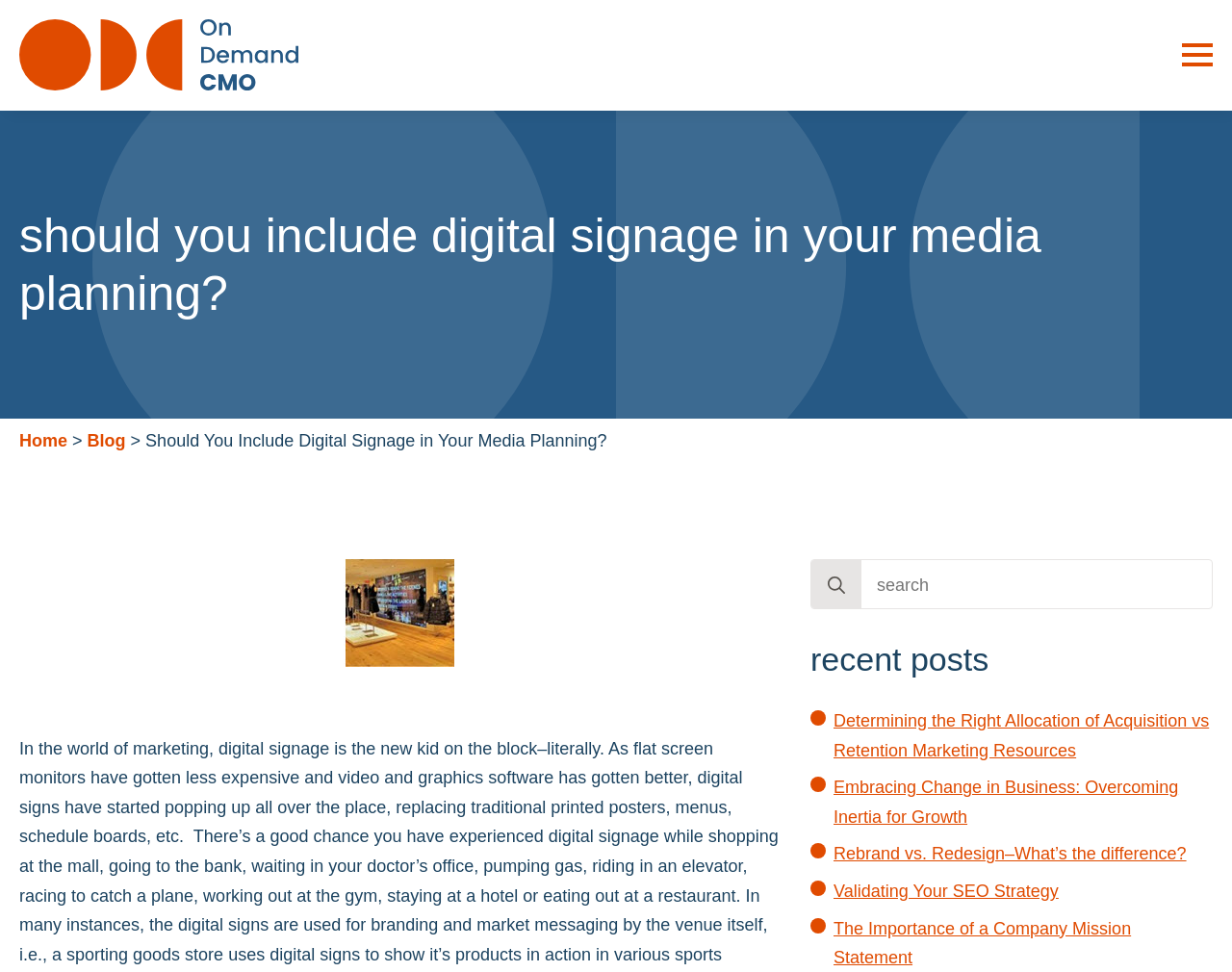Provide the bounding box coordinates of the HTML element this sentence describes: "Rebrand vs. Redesign–What’s the difference?". The bounding box coordinates consist of four float numbers between 0 and 1, i.e., [left, top, right, bottom].

[0.677, 0.869, 0.963, 0.889]